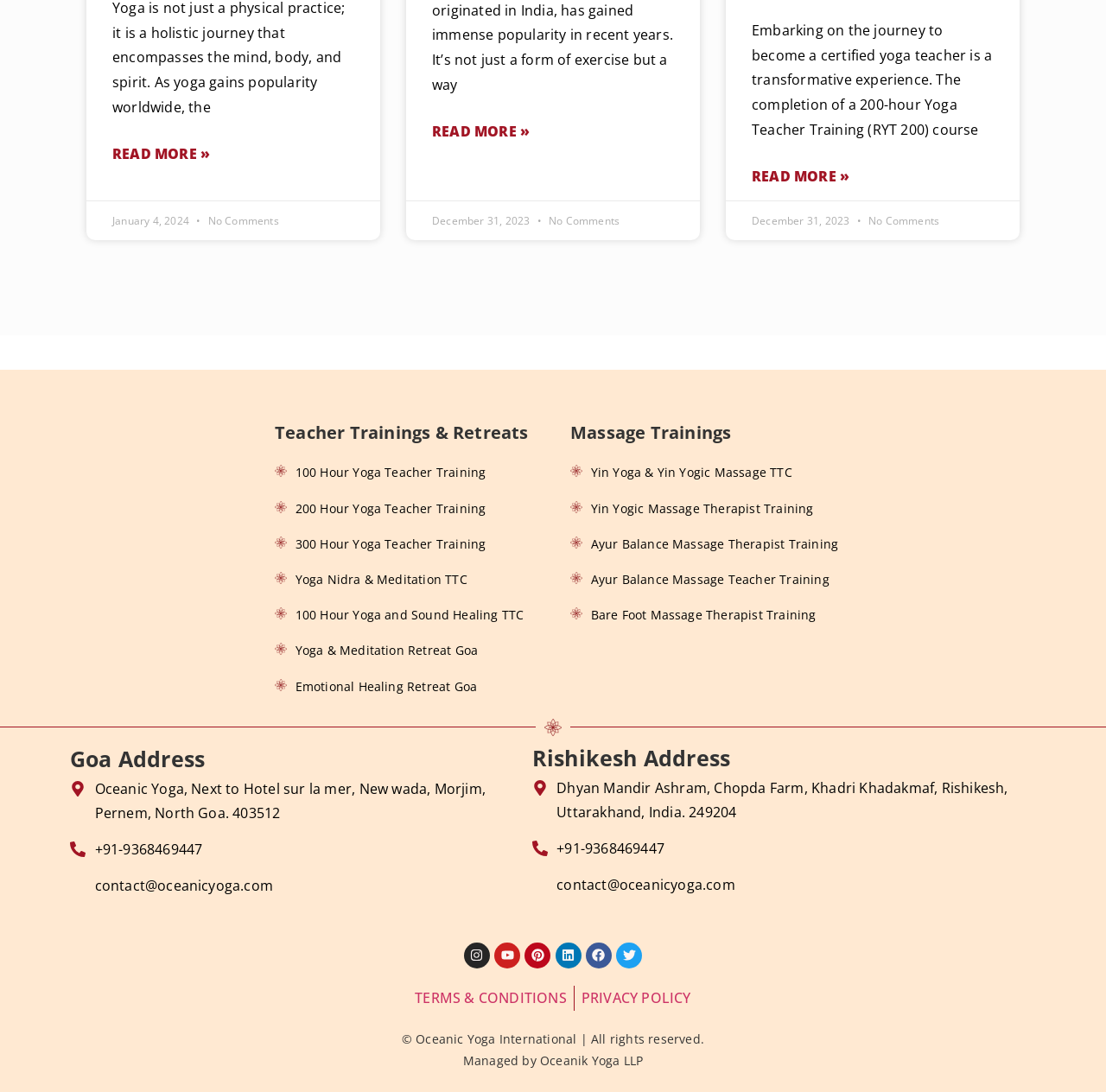Give a concise answer using only one word or phrase for this question:
What type of training is offered?

Yoga